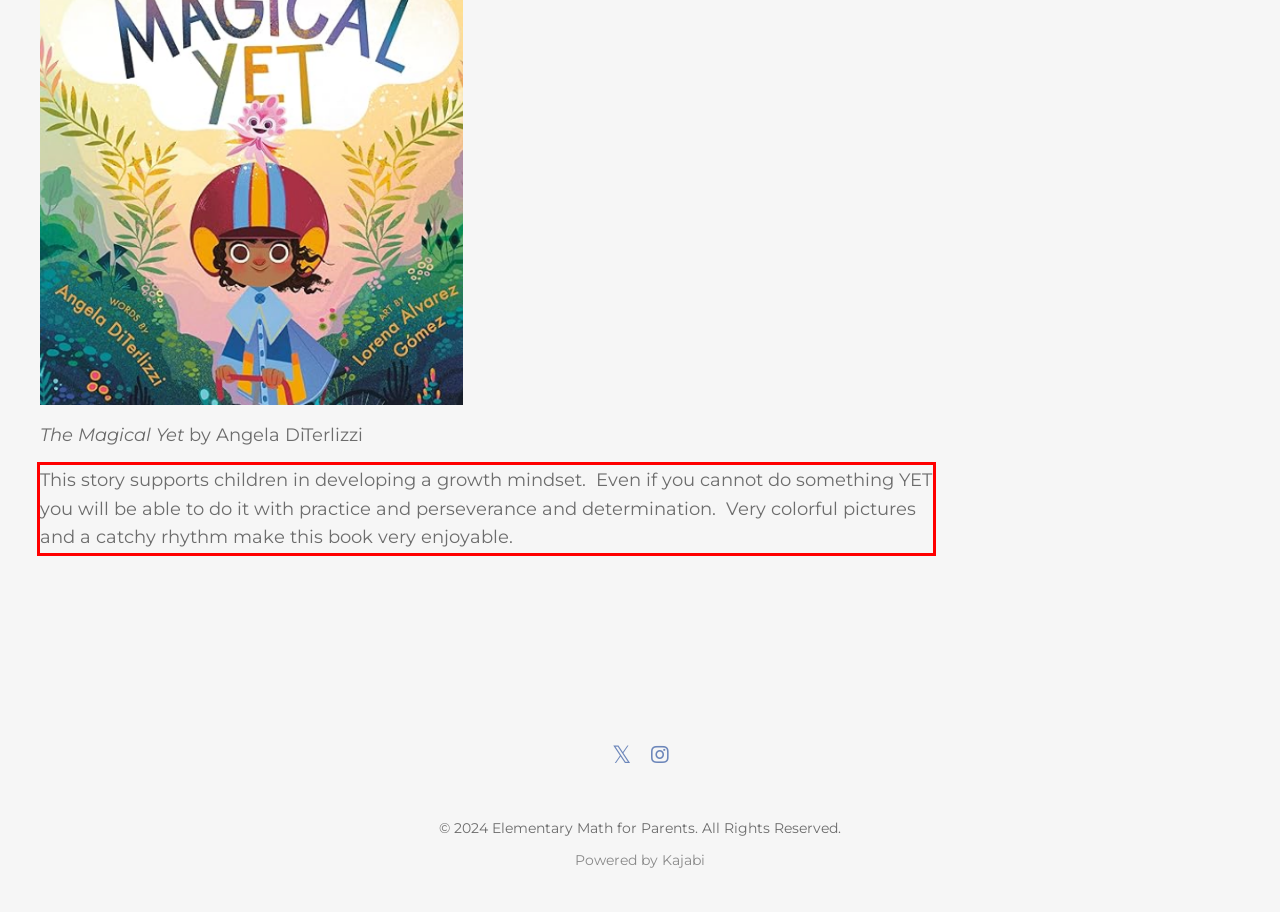Identify and extract the text within the red rectangle in the screenshot of the webpage.

This story supports children in developing a growth mindset. Even if you cannot do something YET you will be able to do it with practice and perseverance and determination. Very colorful pictures and a catchy rhythm make this book very enjoyable.